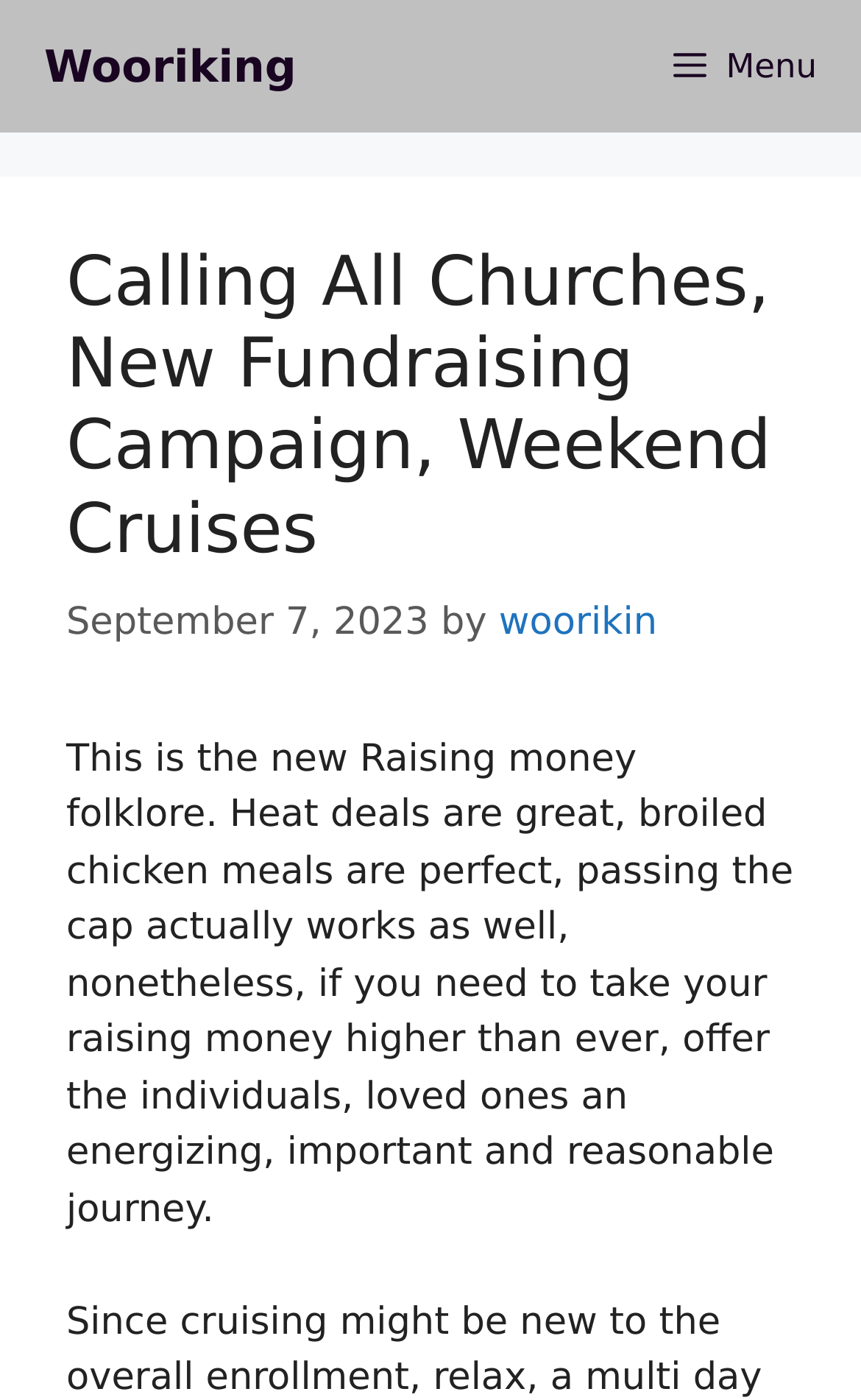Who is the author of the post?
Please look at the screenshot and answer in one word or a short phrase.

woorikin